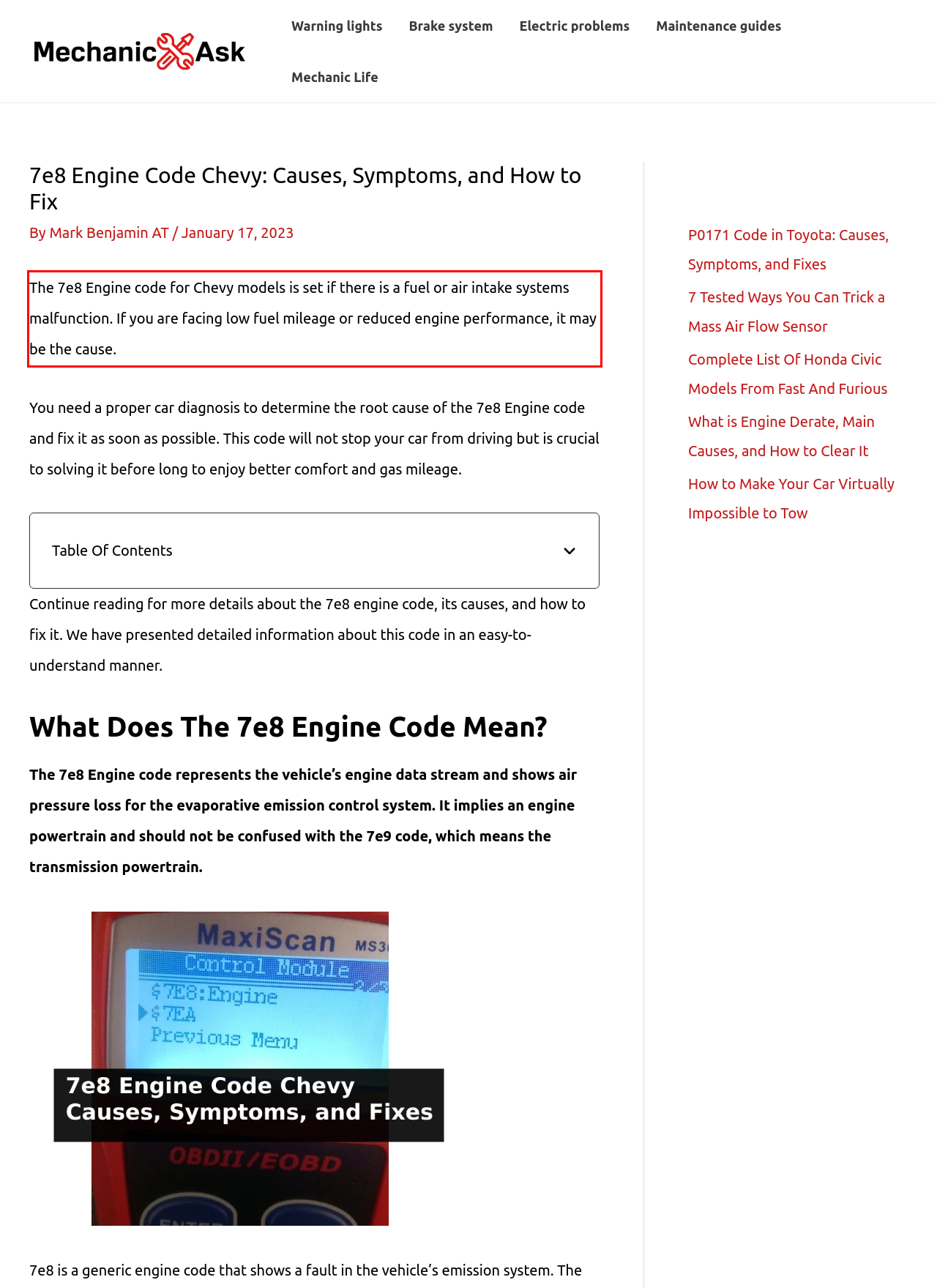Please look at the webpage screenshot and extract the text enclosed by the red bounding box.

The 7e8 Engine code for Chevy models is set if there is a fuel or air intake systems malfunction. If you are facing low fuel mileage or reduced engine performance, it may be the cause.